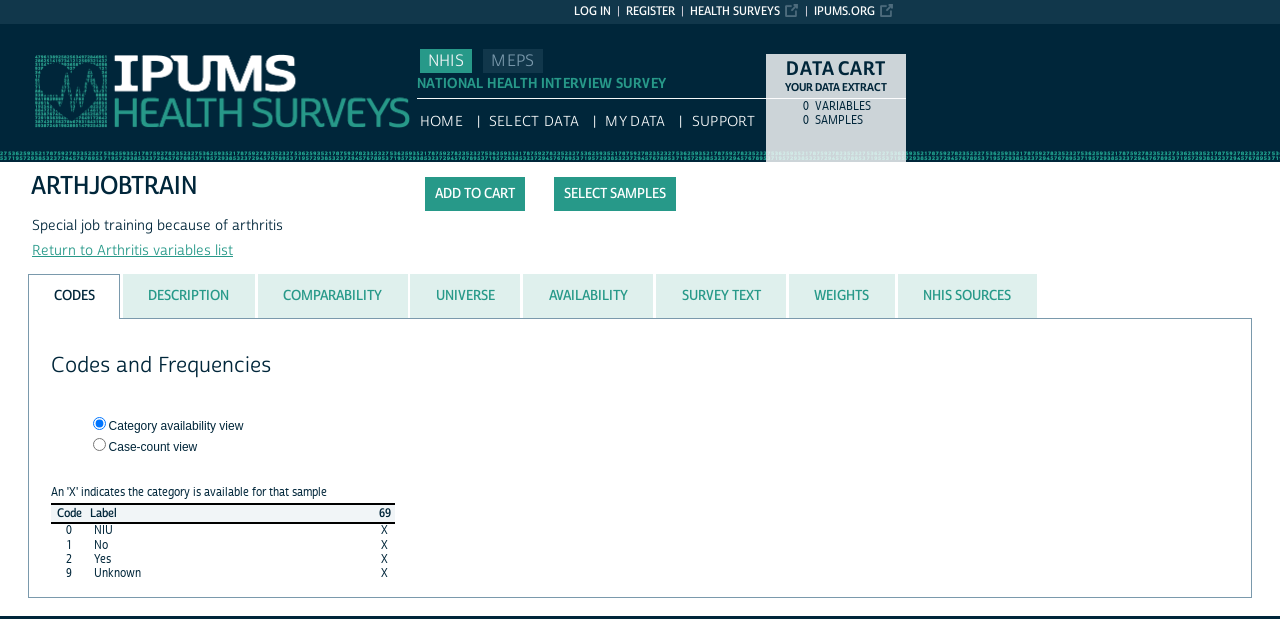Determine the bounding box coordinates of the clickable element to complete this instruction: "Click the 'IPUMS NHIS' link". Provide the coordinates in the format of four float numbers between 0 and 1, [left, top, right, bottom].

[0.0, 0.037, 0.062, 0.065]